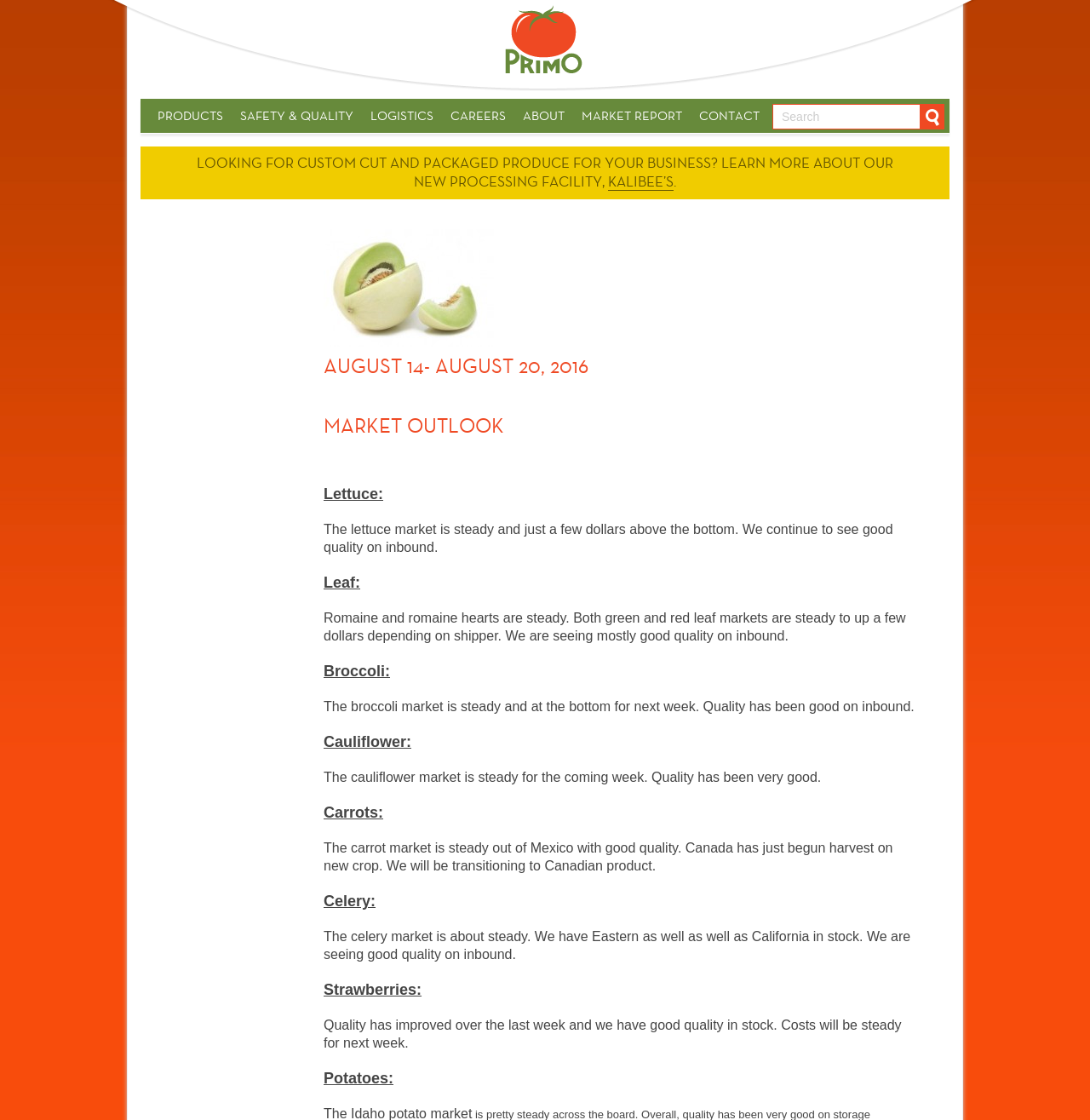Give a detailed account of the webpage, highlighting key information.

This webpage appears to be a market report or newsletter for a produce company, focusing on the period from August 14 to August 20, 2016. 

At the top of the page, there is a navigation menu with seven links: "PRODUCTS", "SAFETY & QUALITY", "LOGISTICS", "CAREERS", "ABOUT", "MARKET REPORT", and "CONTACT". To the right of the navigation menu, there is a search bar with a "Search" label and a "Submit" button.

Below the navigation menu, there is a promotional message encouraging businesses to learn more about the company's new processing facility for custom cut and packaged produce. 

The main content of the page is divided into sections, starting with a heading "AUGUST 14- AUGUST 20, 2016" followed by a "MARKET OUTLOOK" section. This section contains a series of market reports for various produce items, including lettuce, leaf, broccoli, cauliflower, carrots, celery, strawberries, and potatoes. Each report includes a brief description of the current market situation and quality of the produce.